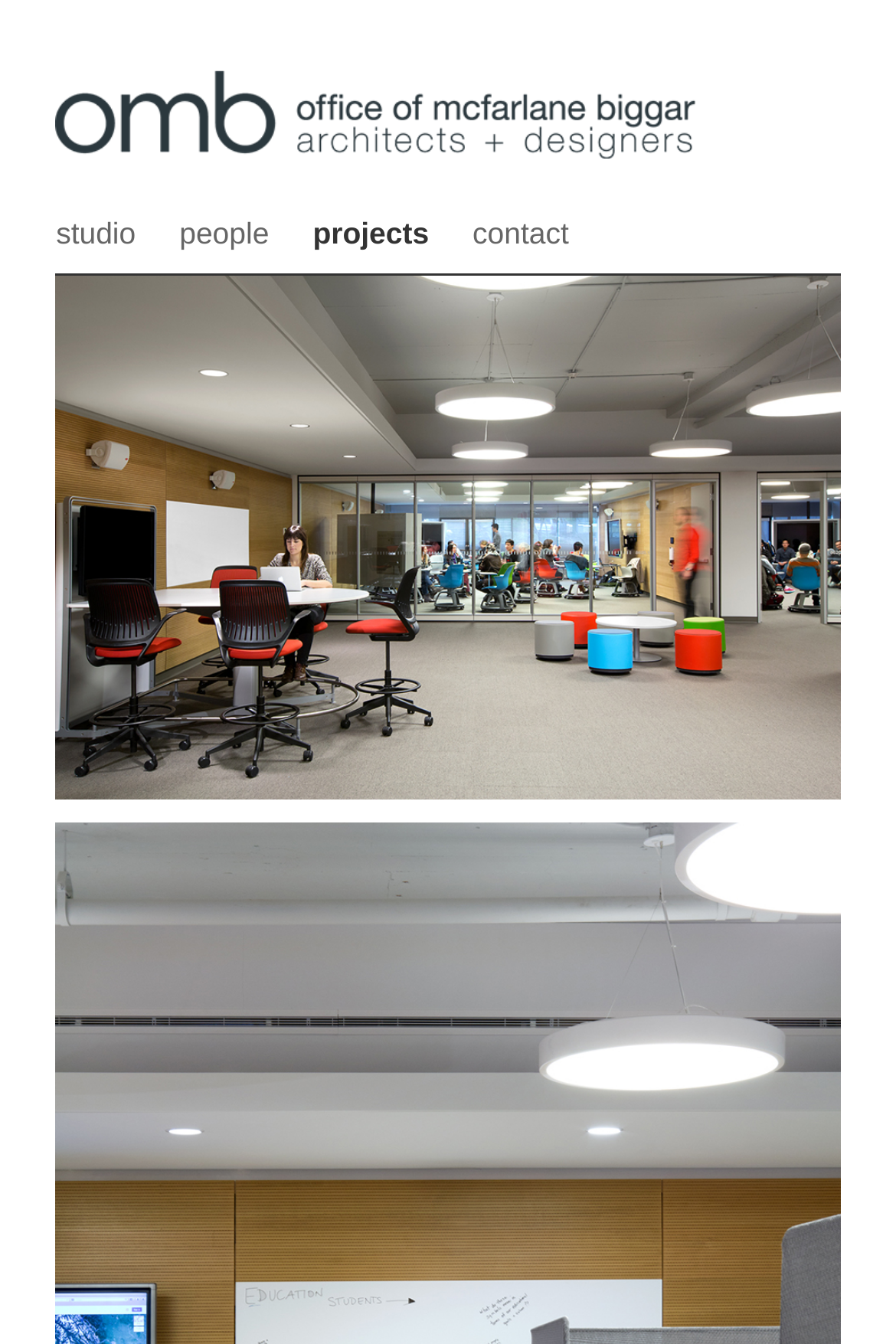Give a short answer to this question using one word or a phrase:
What is the aspect ratio of the main image?

approximately 1.55